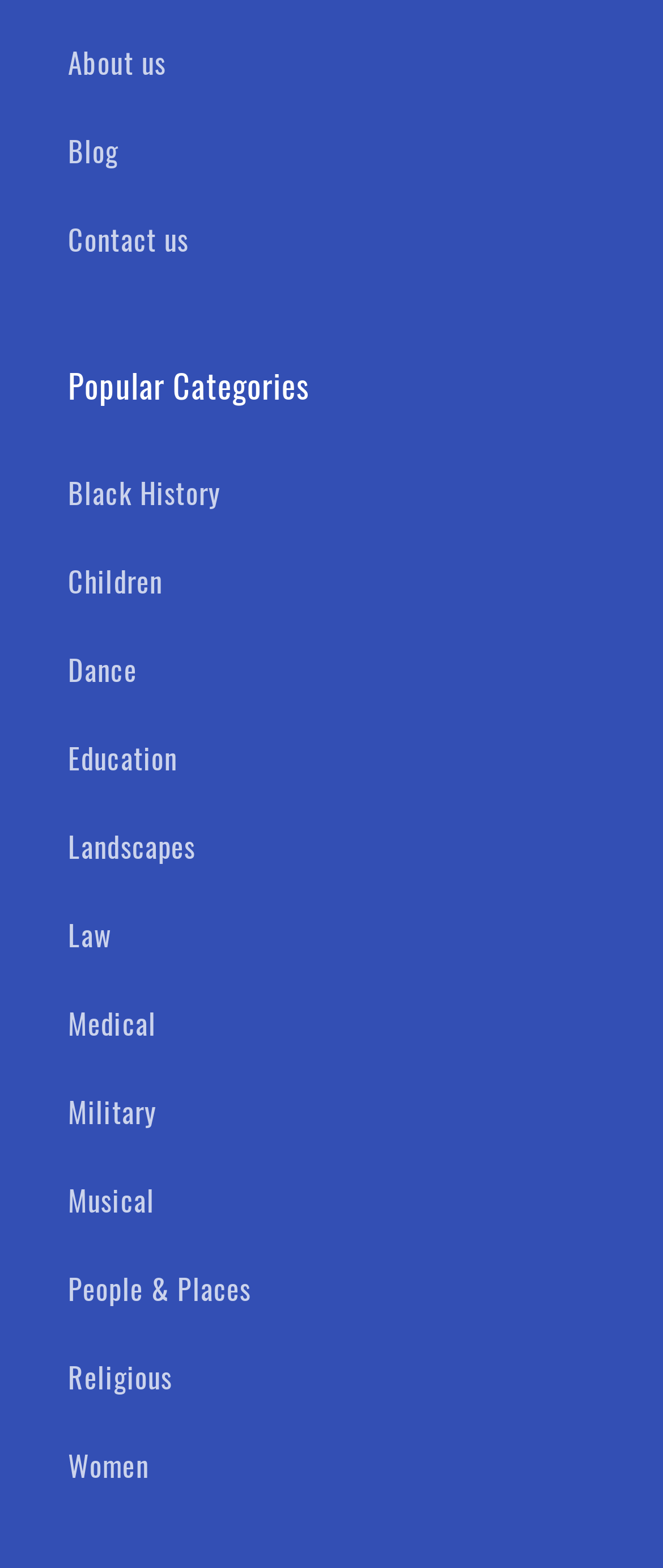Please find the bounding box coordinates of the section that needs to be clicked to achieve this instruction: "view About us page".

[0.103, 0.012, 0.897, 0.069]